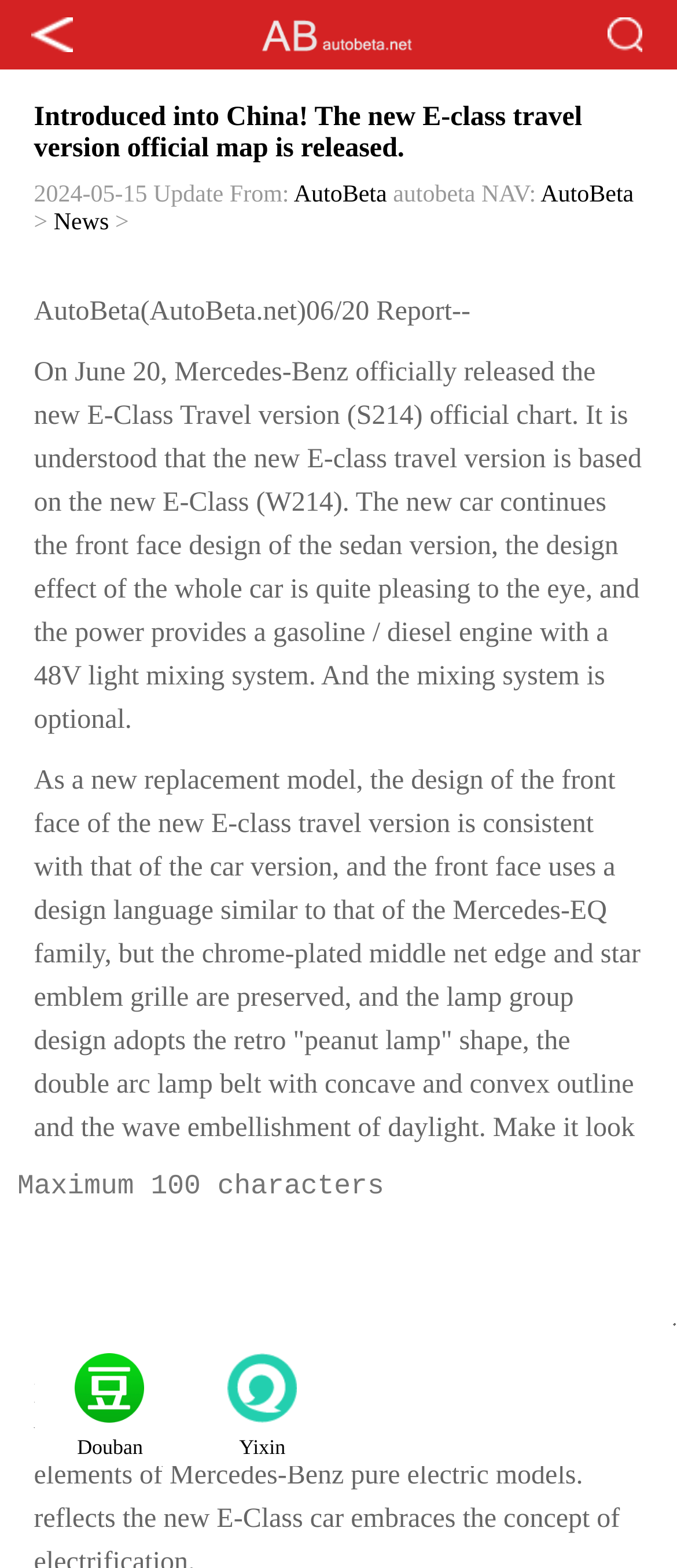How many social media links are available?
Please provide a detailed answer to the question.

There are five social media links available at the bottom of the webpage, which are Weibo, Tencent, Renren, QQZone, and Douban.